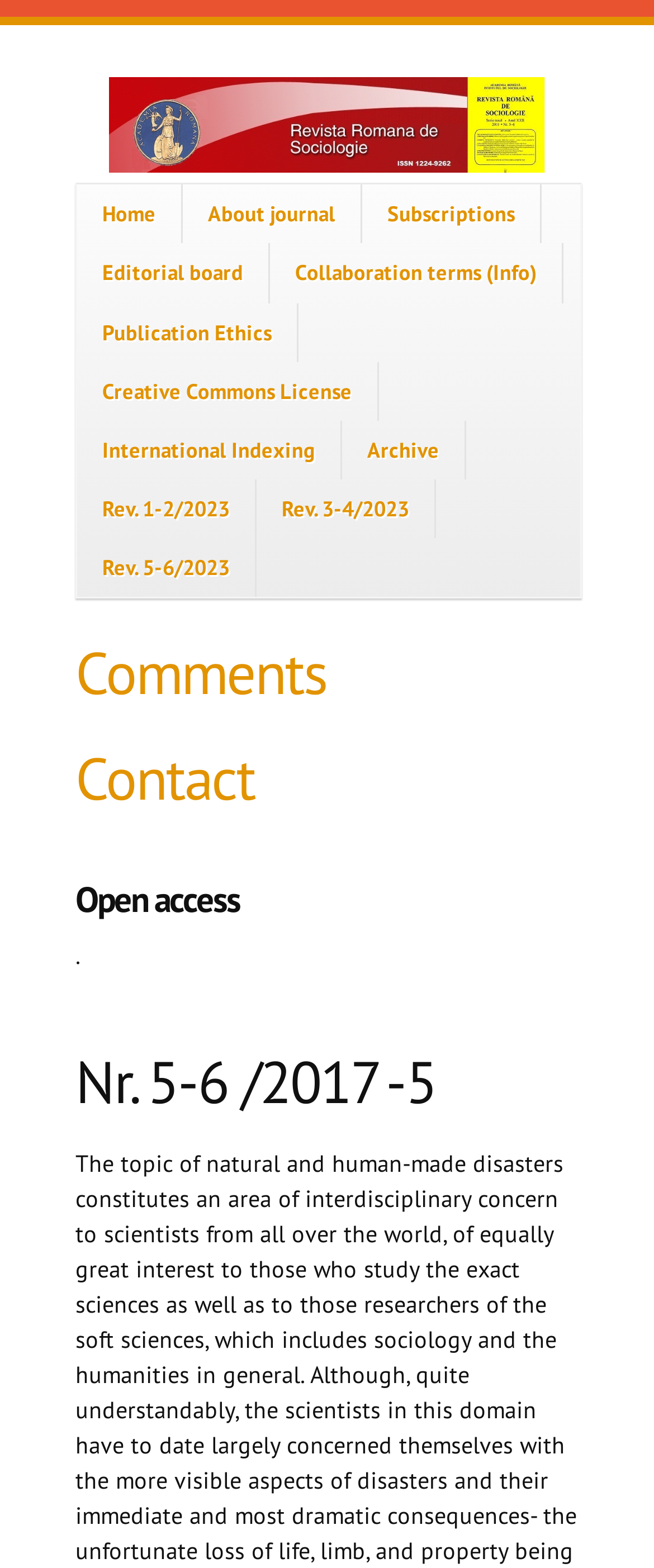Determine the bounding box coordinates of the section I need to click to execute the following instruction: "skip to main content". Provide the coordinates as four float numbers between 0 and 1, i.e., [left, top, right, bottom].

[0.0, 0.011, 0.328, 0.012]